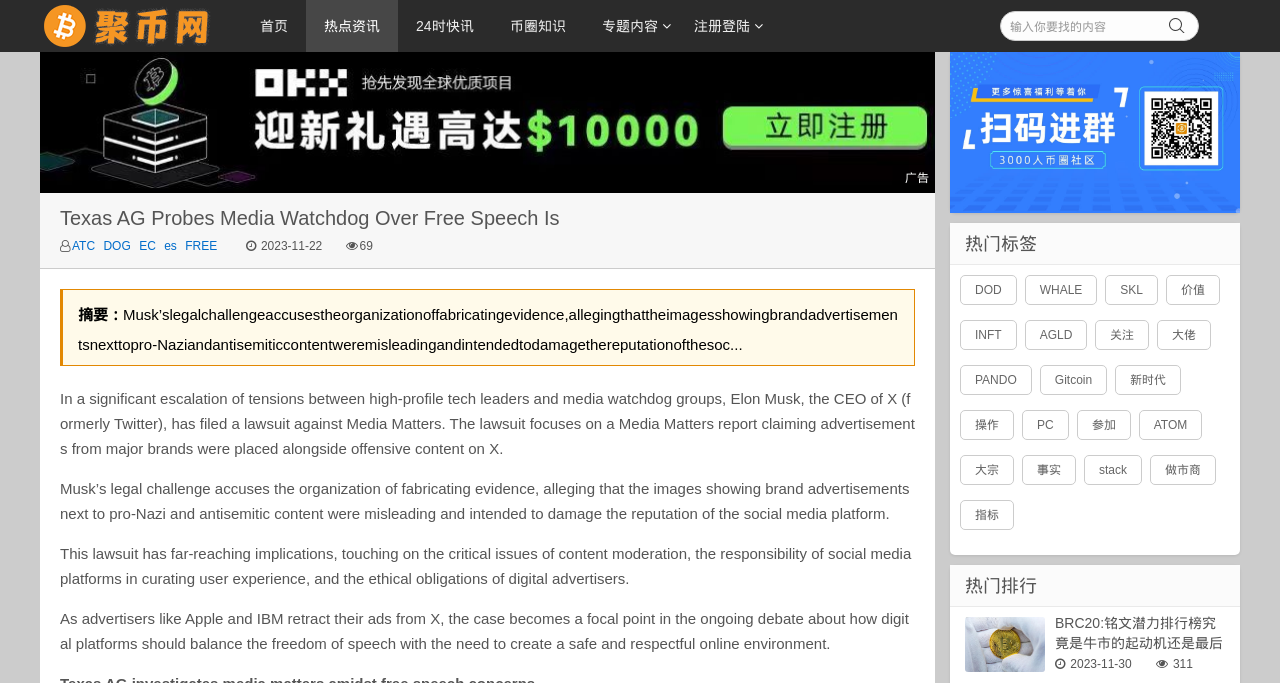Locate the bounding box coordinates of the clickable area needed to fulfill the instruction: "browse hot tags".

[0.742, 0.327, 0.969, 0.388]